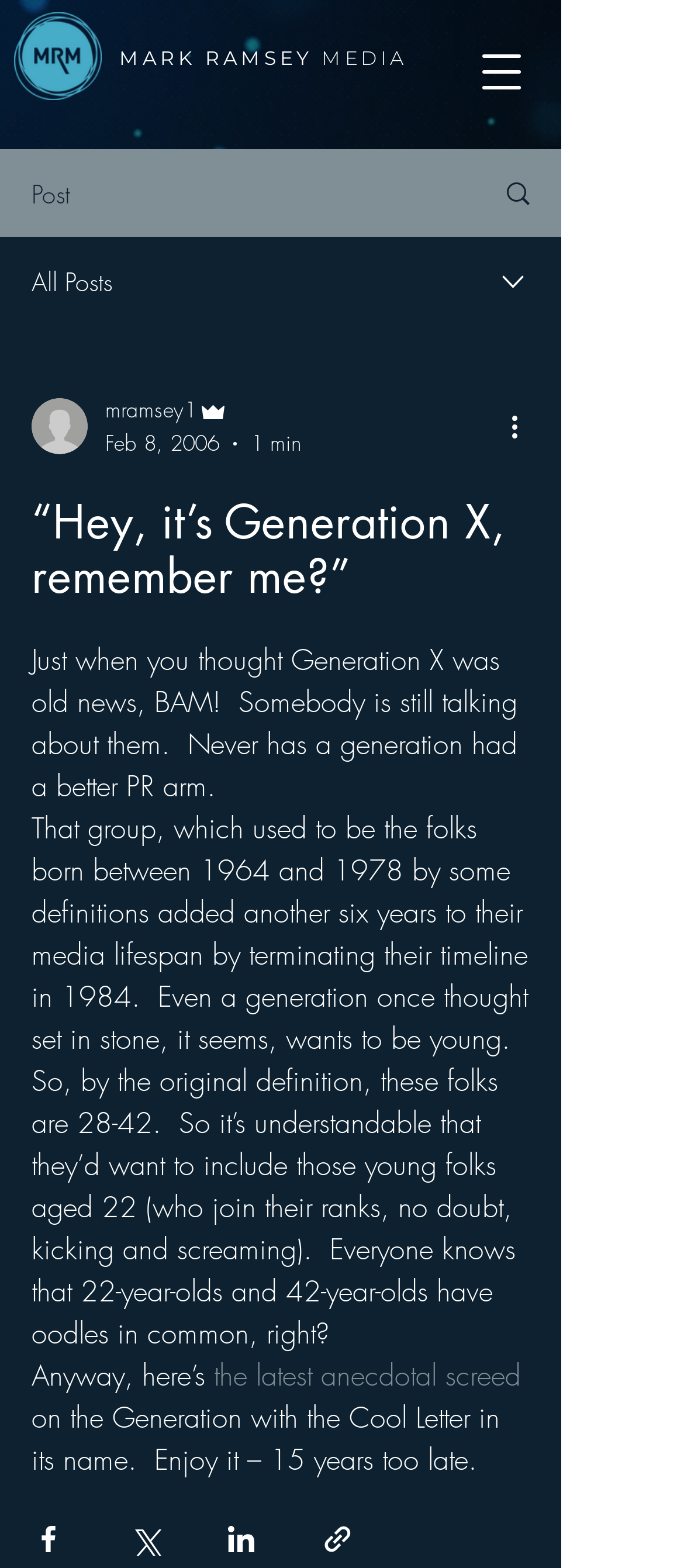What is the age range of the people being referred to?
From the image, respond with a single word or phrase.

28-42